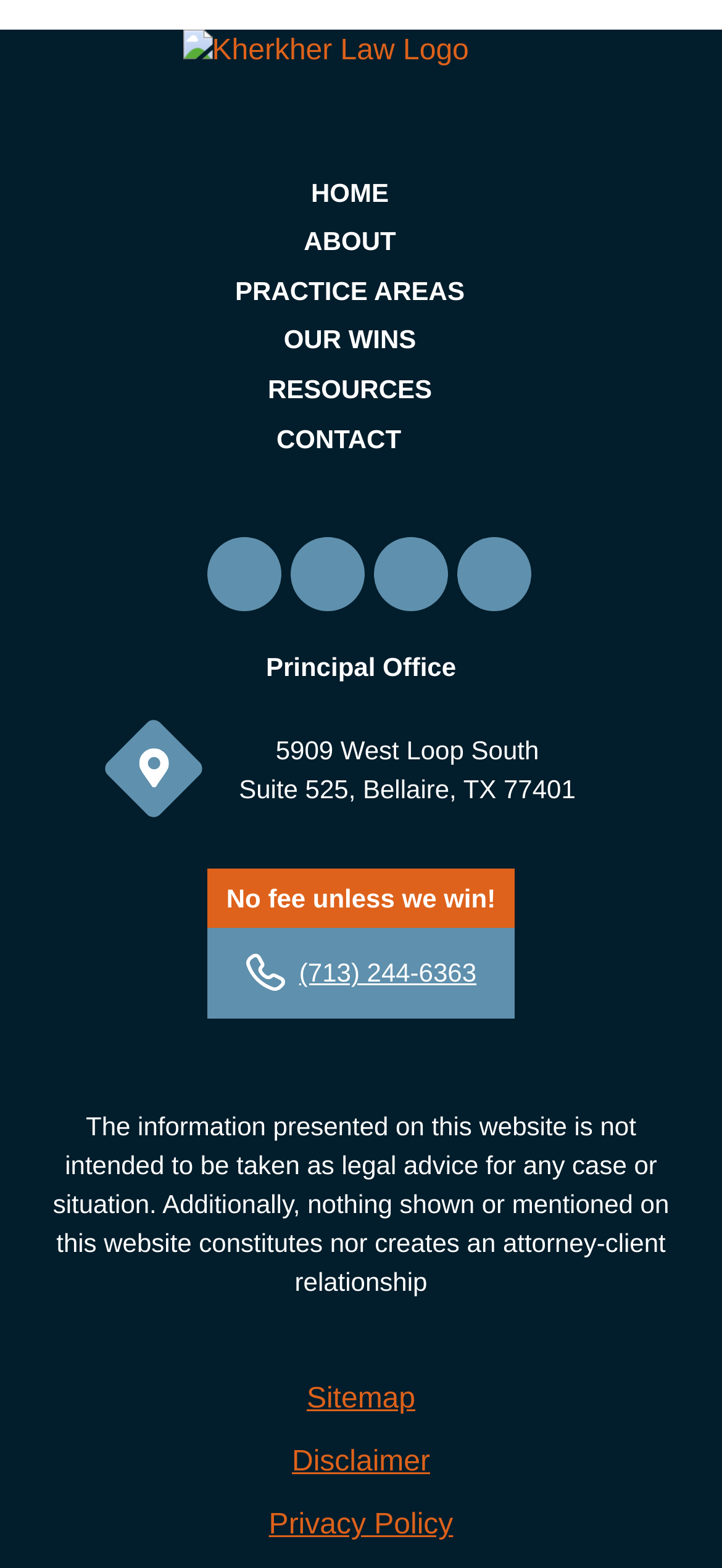Give a concise answer of one word or phrase to the question: 
Is there an image on the webpage?

Yes